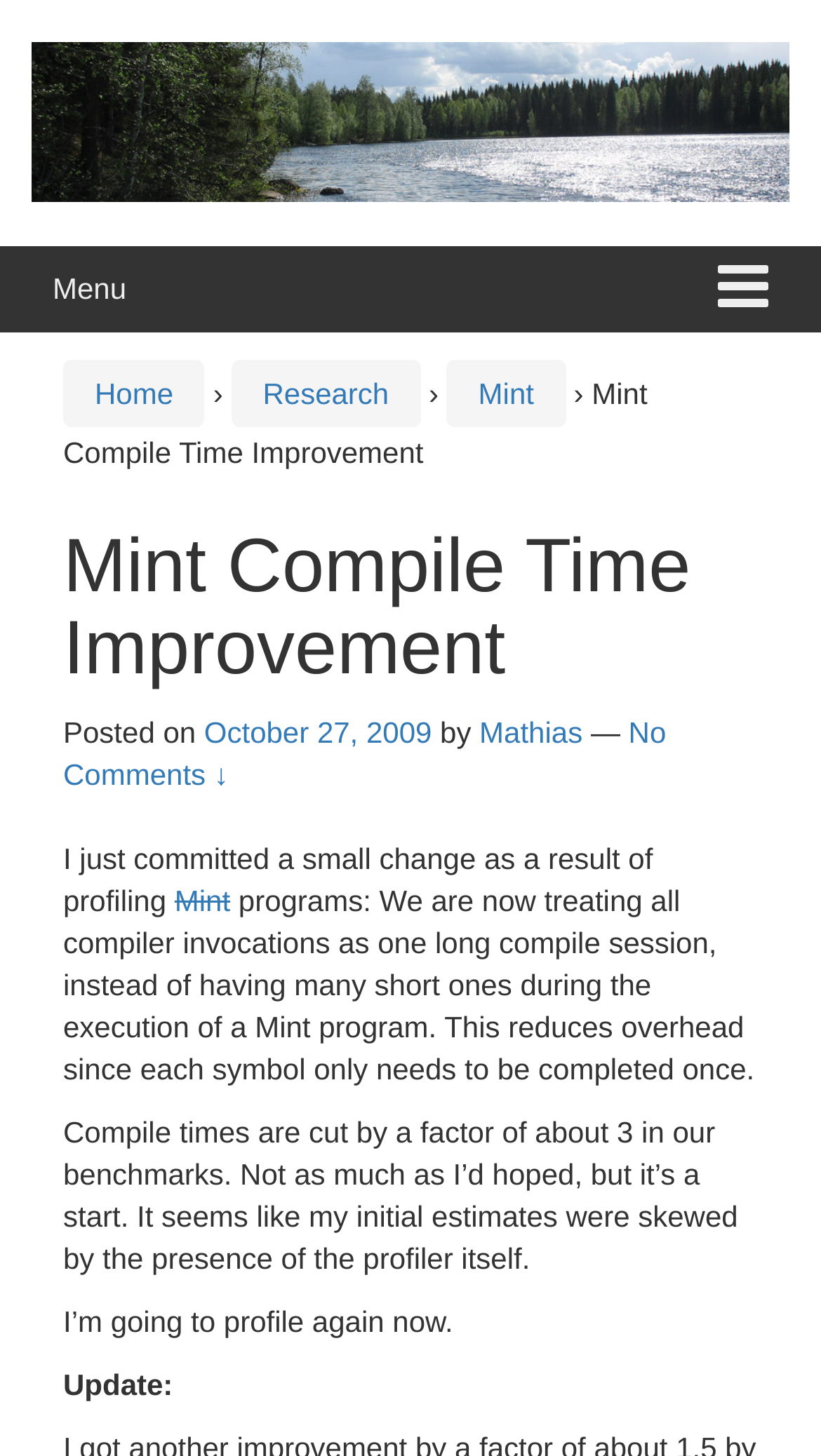What is the headline of the webpage?

Mint Compile Time Improvement